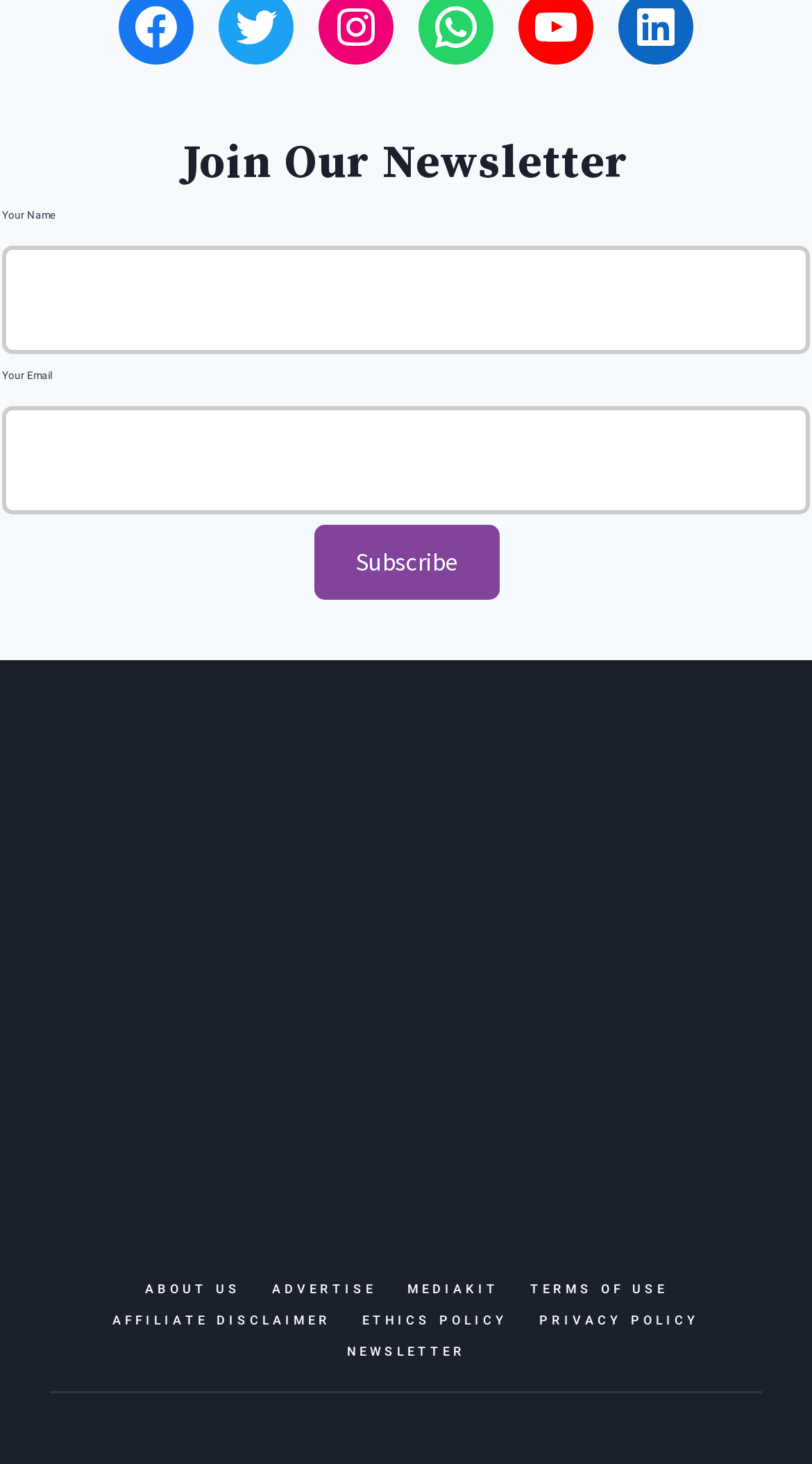What is the required field in the form?
Provide a fully detailed and comprehensive answer to the question.

The form has two input fields, 'Your Name' and 'Your Email'. The 'Your Email' field is marked as required, indicating that it is mandatory to fill in this field to submit the form.